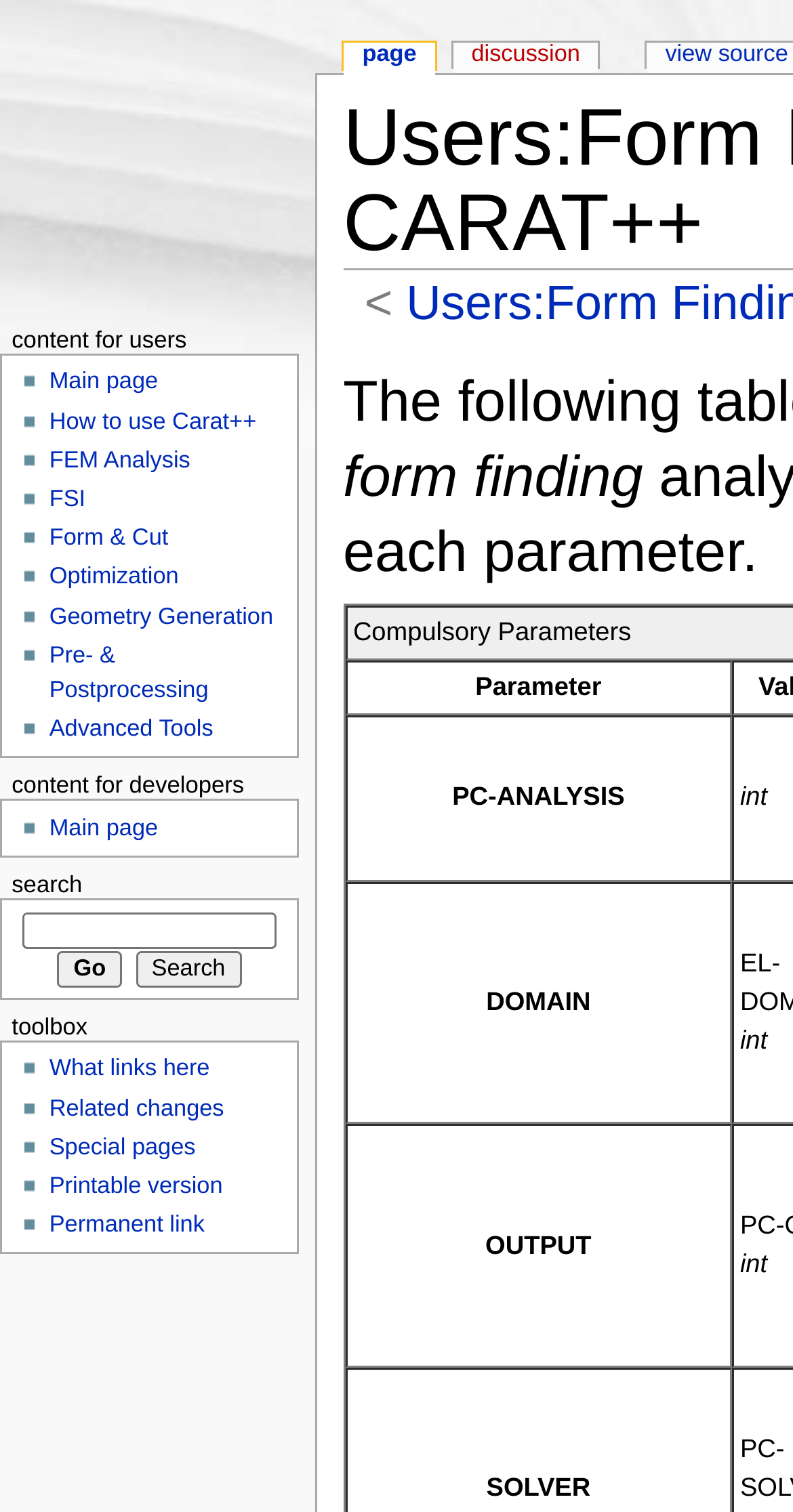Determine the bounding box coordinates of the area to click in order to meet this instruction: "view the form finding page".

[0.432, 0.293, 0.811, 0.336]